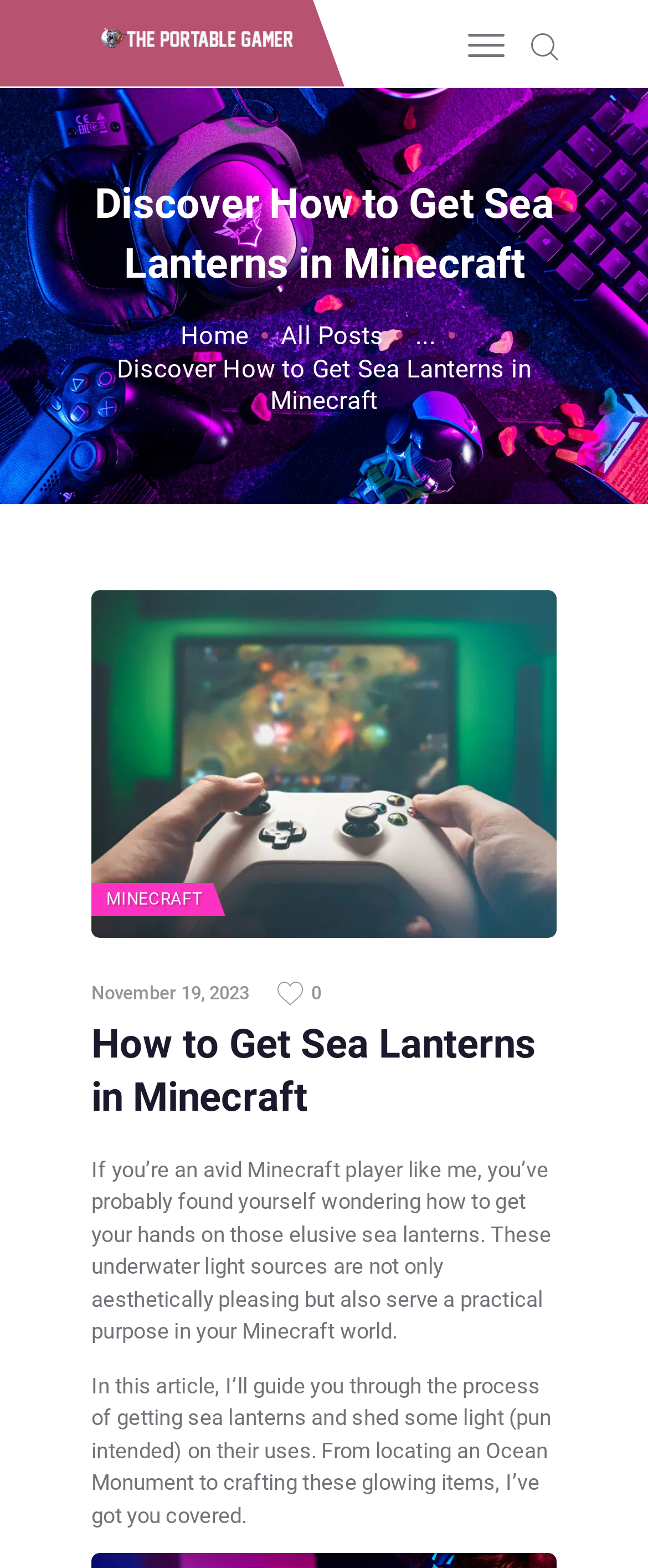Can you give a detailed response to the following question using the information from the image? Where can I find the search bar on this webpage?

By analyzing the bounding box coordinates, I found that the search bar is located at [0.817, 0.018, 0.859, 0.039], which corresponds to the top right corner of the webpage.